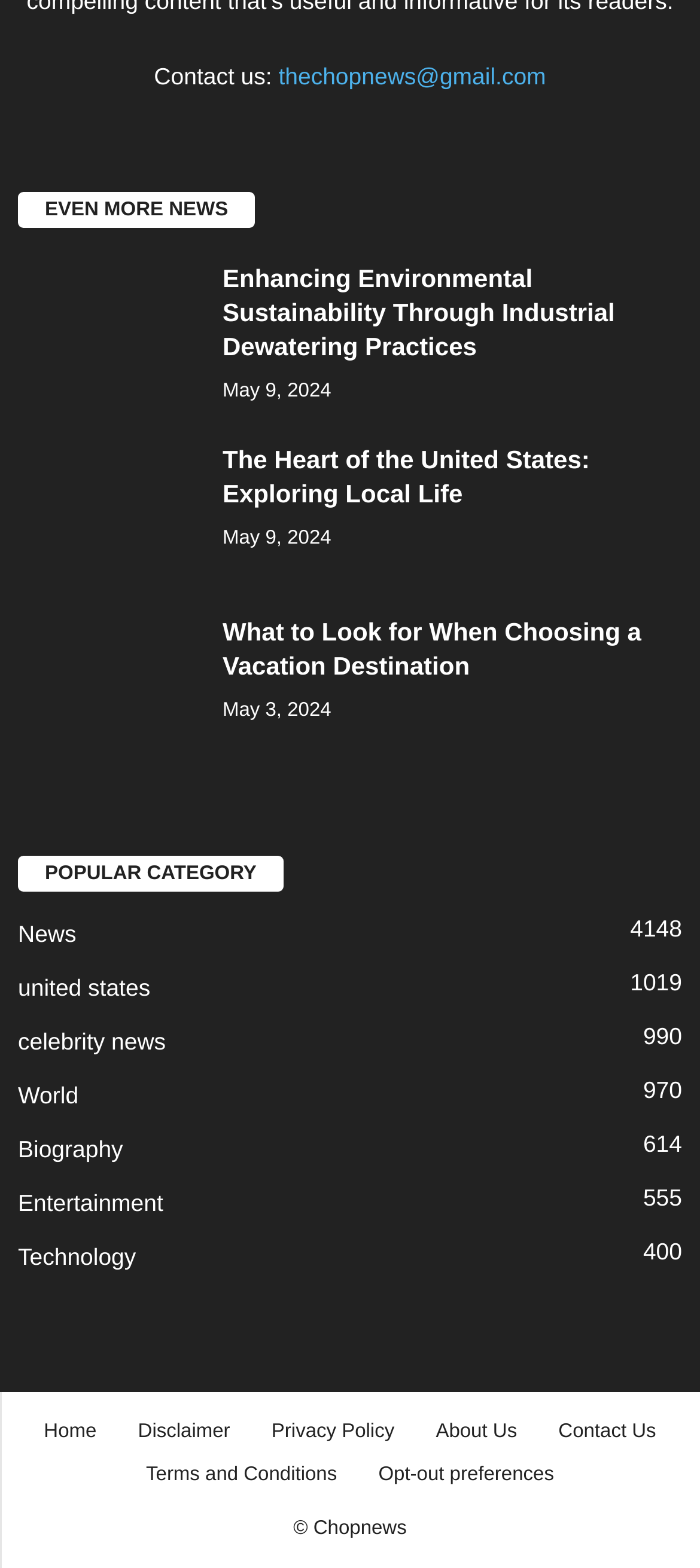Please find the bounding box coordinates for the clickable element needed to perform this instruction: "Go to the Home page".

[0.037, 0.907, 0.164, 0.92]